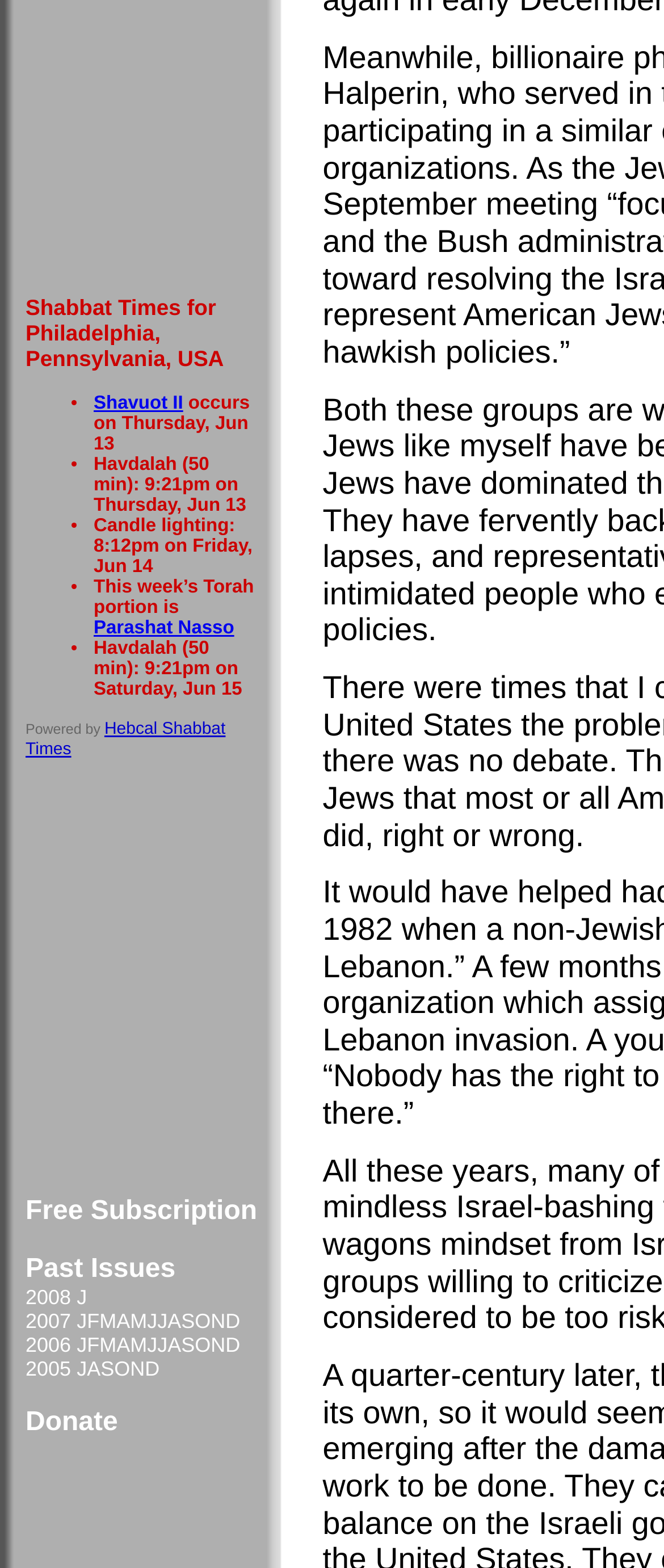What is the website powered by?
Provide a fully detailed and comprehensive answer to the question.

The website is powered by Hebcal Shabbat Times, which is indicated by the text 'Powered by Hebcal Shabbat Times' at the bottom of the page.